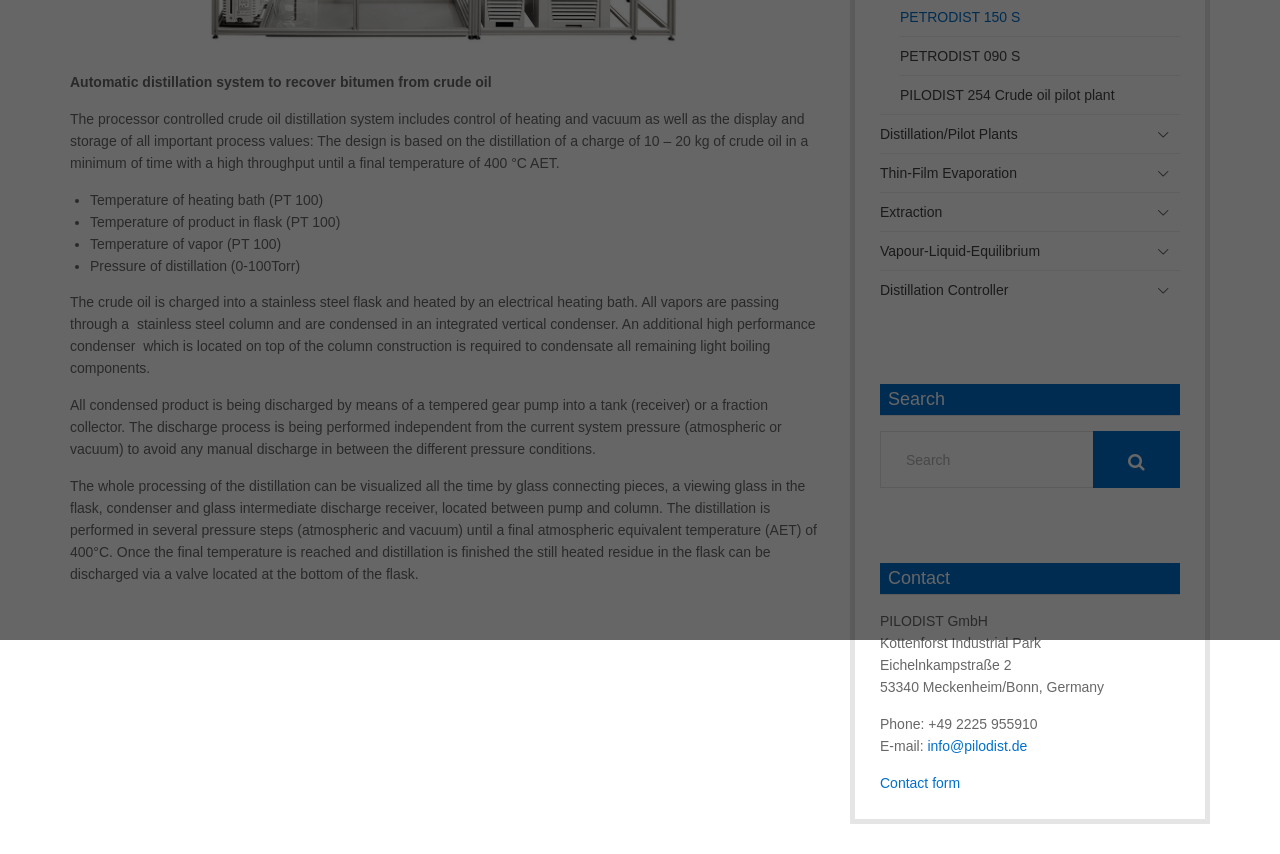Identify the bounding box for the given UI element using the description provided. Coordinates should be in the format (top-left x, top-left y, bottom-right x, bottom-right y) and must be between 0 and 1. Here is the description: parent_node: Search for: name="s" placeholder="Search"

[0.688, 0.505, 0.922, 0.572]